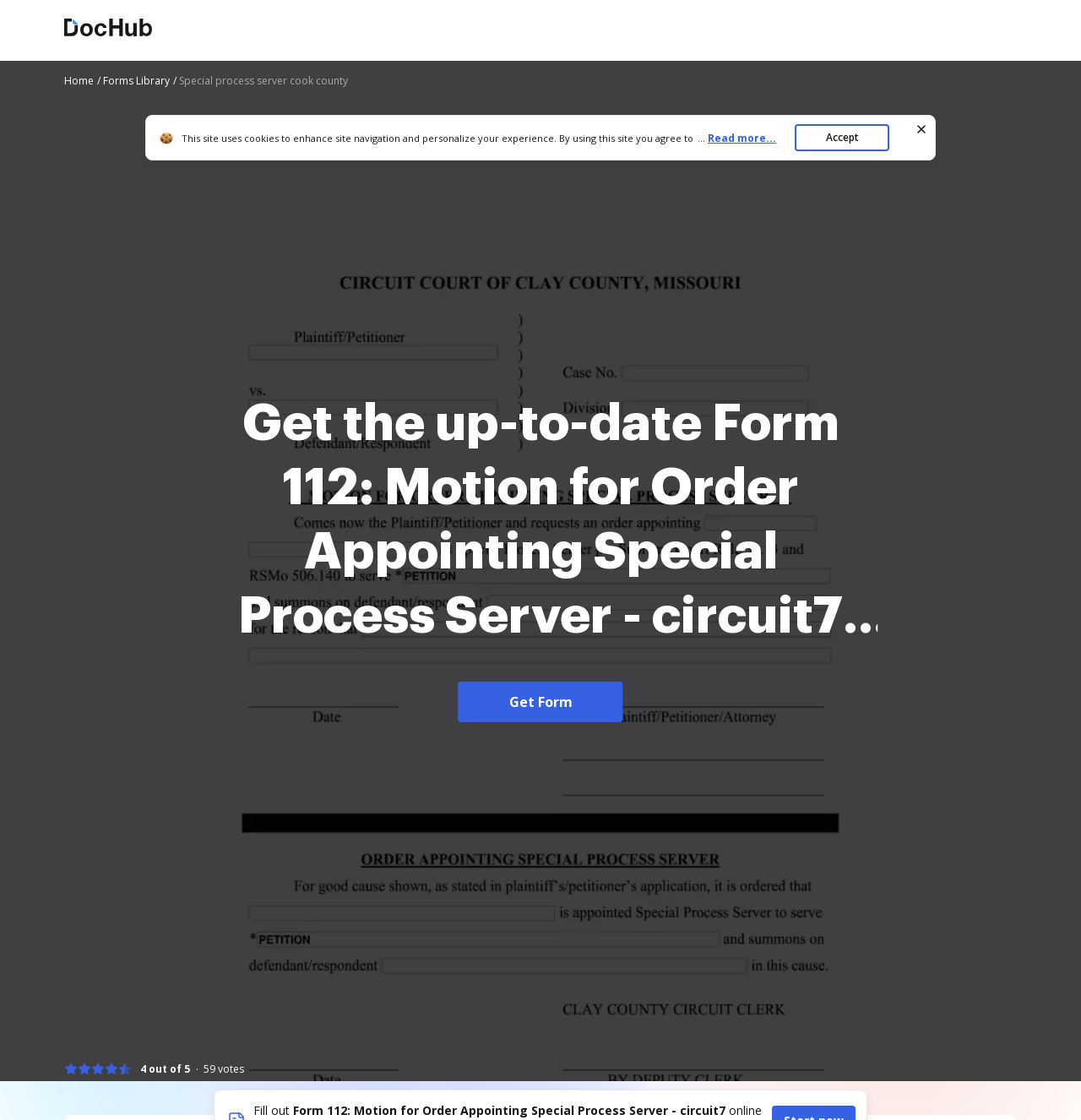Identify the bounding box for the described UI element. Provide the coordinates in (top-left x, top-left y, bottom-right x, bottom-right y) format with values ranging from 0 to 1: Get Form

[0.424, 0.609, 0.576, 0.645]